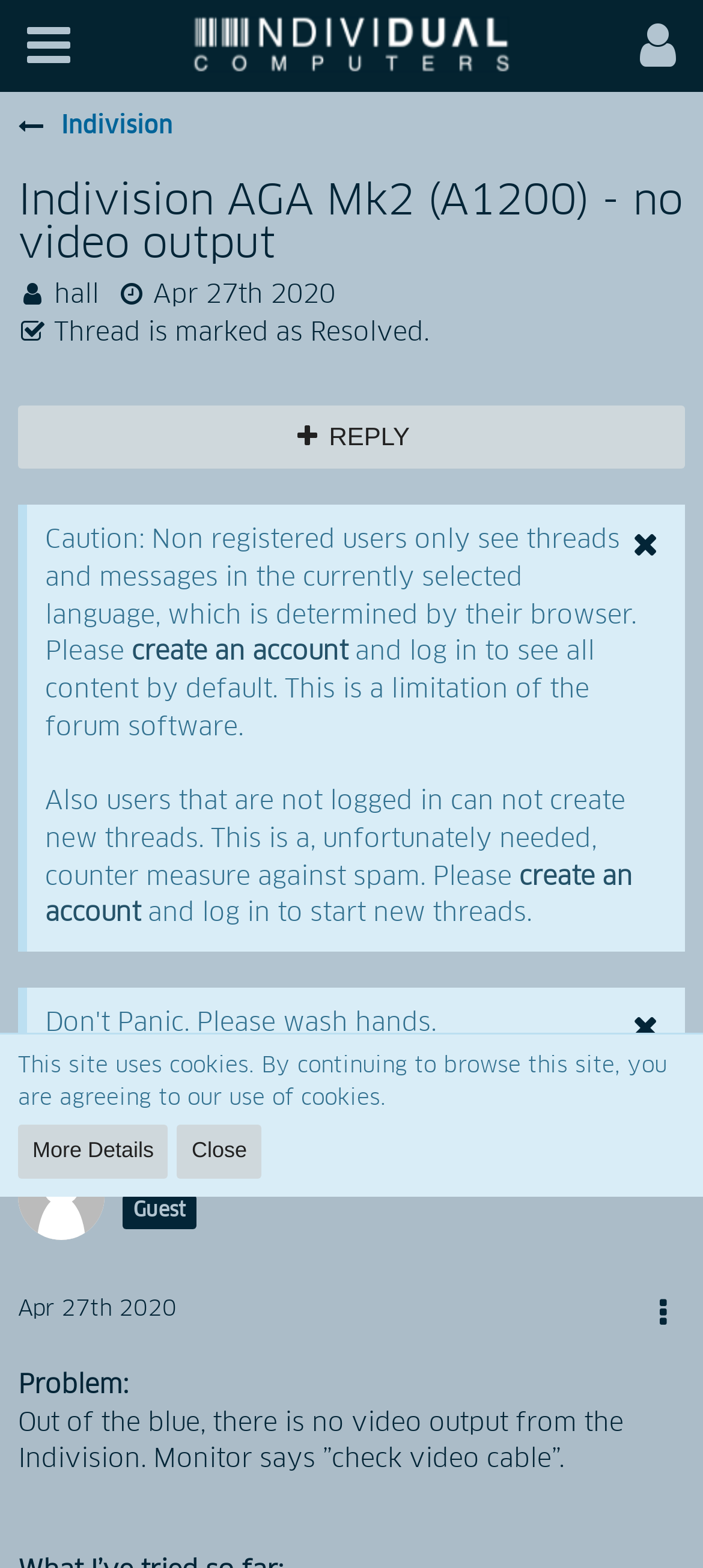Please answer the following question using a single word or phrase: 
What is the purpose of the 'create an account' link?

To see all content by default